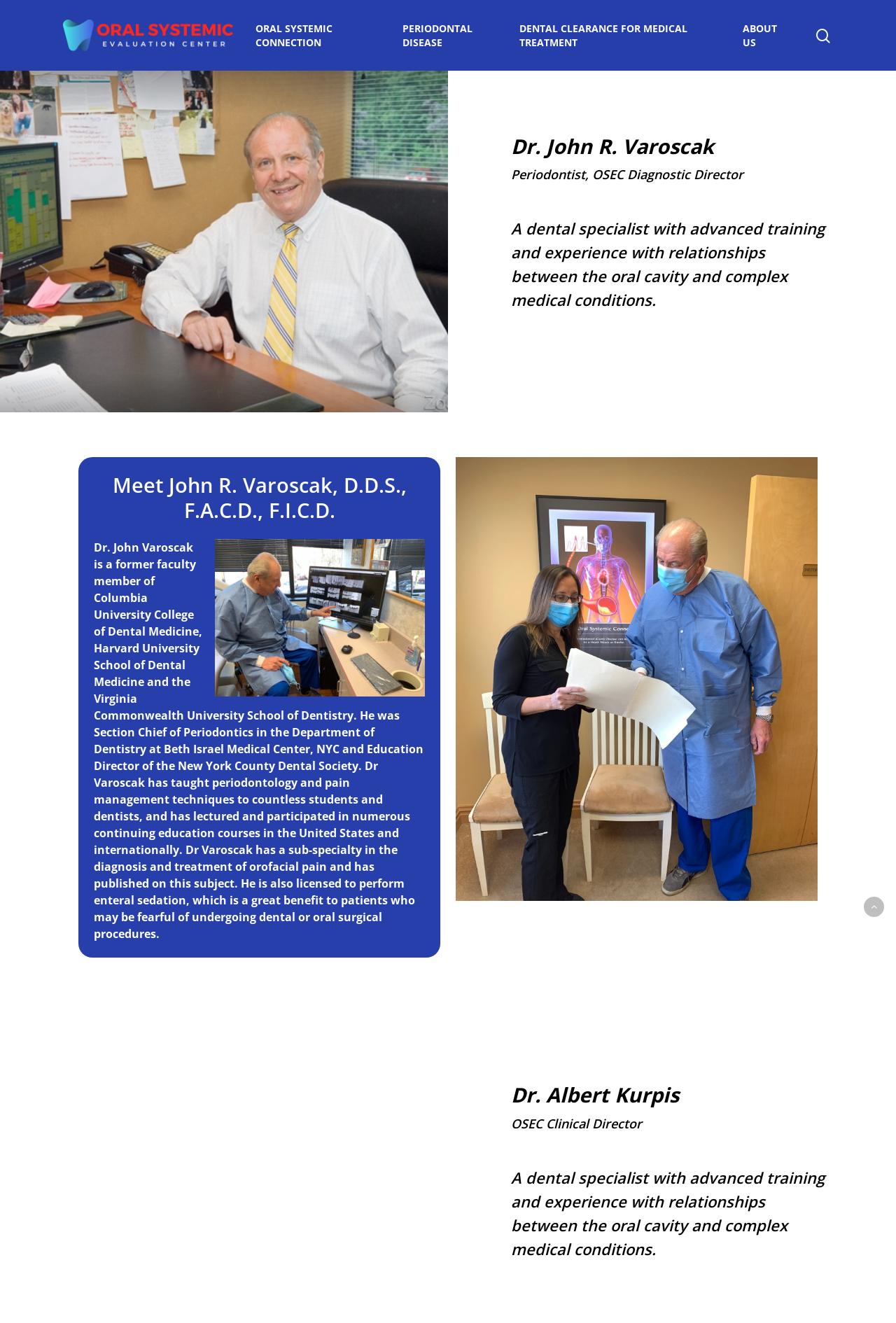Locate the UI element described by ORAL SYSTEMIC CONNECTION and provide its bounding box coordinates. Use the format (top-left x, top-left y, bottom-right x, bottom-right y) with all values as floating point numbers between 0 and 1.

[0.285, 0.016, 0.434, 0.037]